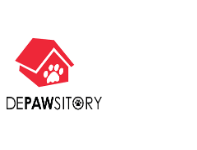What is the store's mission?
Offer a detailed and exhaustive answer to the question.

The store's mission is to provide high-quality products to ensure the well-being of pets, encapsulating the essence of the store's commitment to treating pets like family.